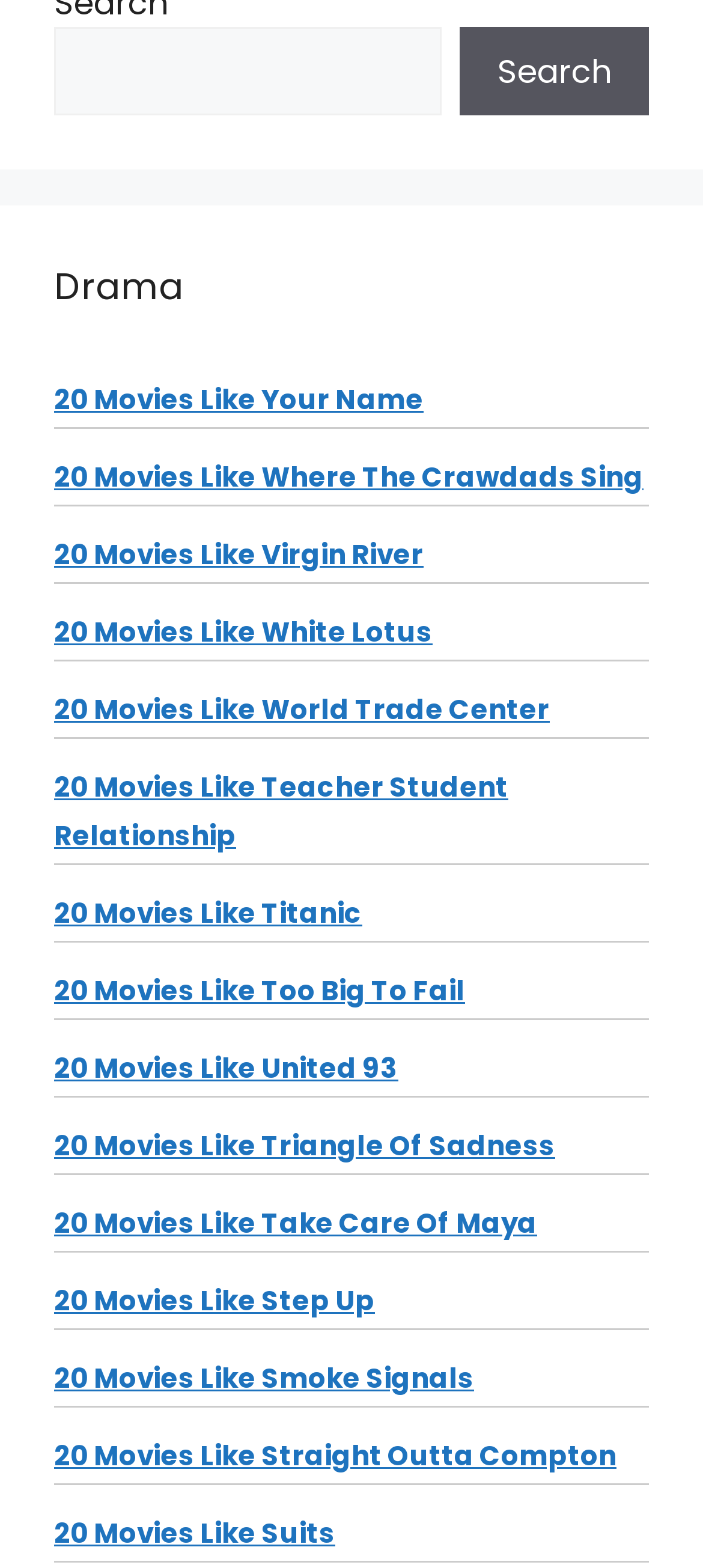Analyze the image and answer the question with as much detail as possible: 
What is the last movie recommendation?

The last movie recommendation can be determined by looking at the last link element below the heading element, which is '20 Movies Like Suits'.